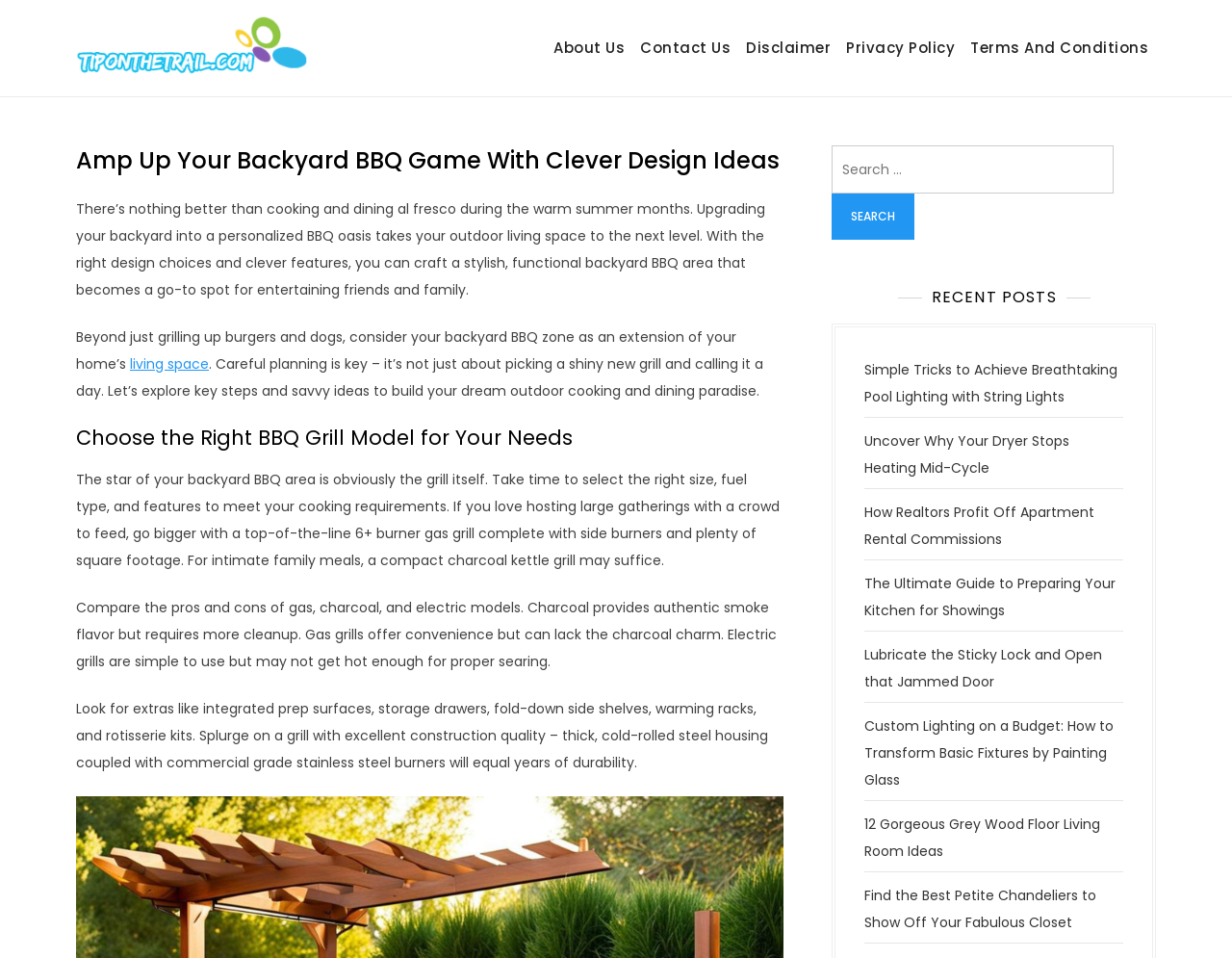Can you identify and provide the main heading of the webpage?

Amp Up Your Backyard BBQ Game With Clever Design Ideas